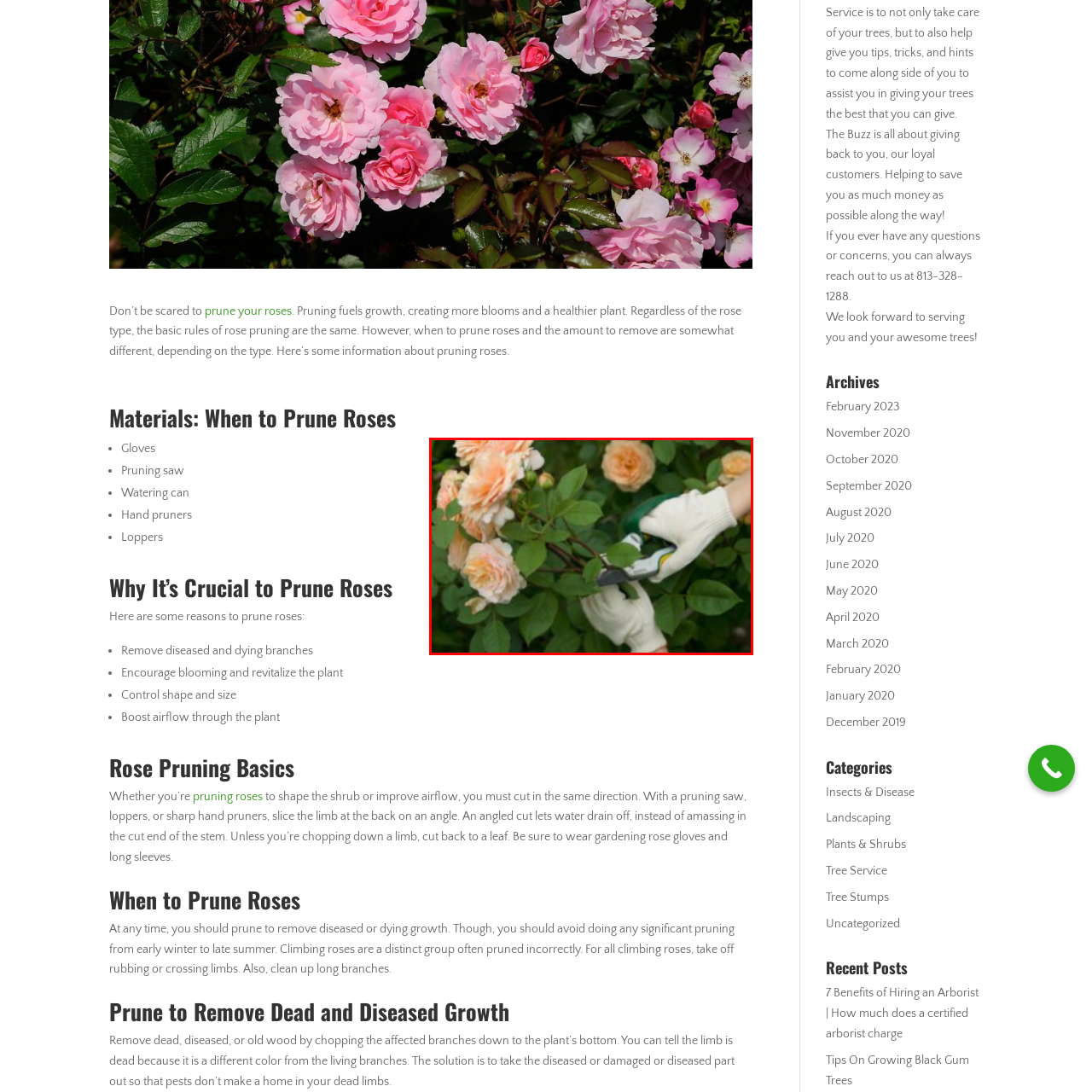Create a detailed narrative describing the image bounded by the red box.

In this image, a gardener is depicted using hand pruners to carefully trim a rose bush. The vibrant roses, with their soft peach color, bloom beautifully amidst lush green leaves. The gardener's hands are protected by white gardening gloves, highlighting the importance of safety while performing pruning tasks. This captures the essence of rose maintenance, emphasizing the need for proper tools and techniques to promote healthy growth and abundant blooms. Pruning is an essential practice for rose care, aiding in the removal of dead or diseased branches, which ultimately supports the vitality and shape of the plant.